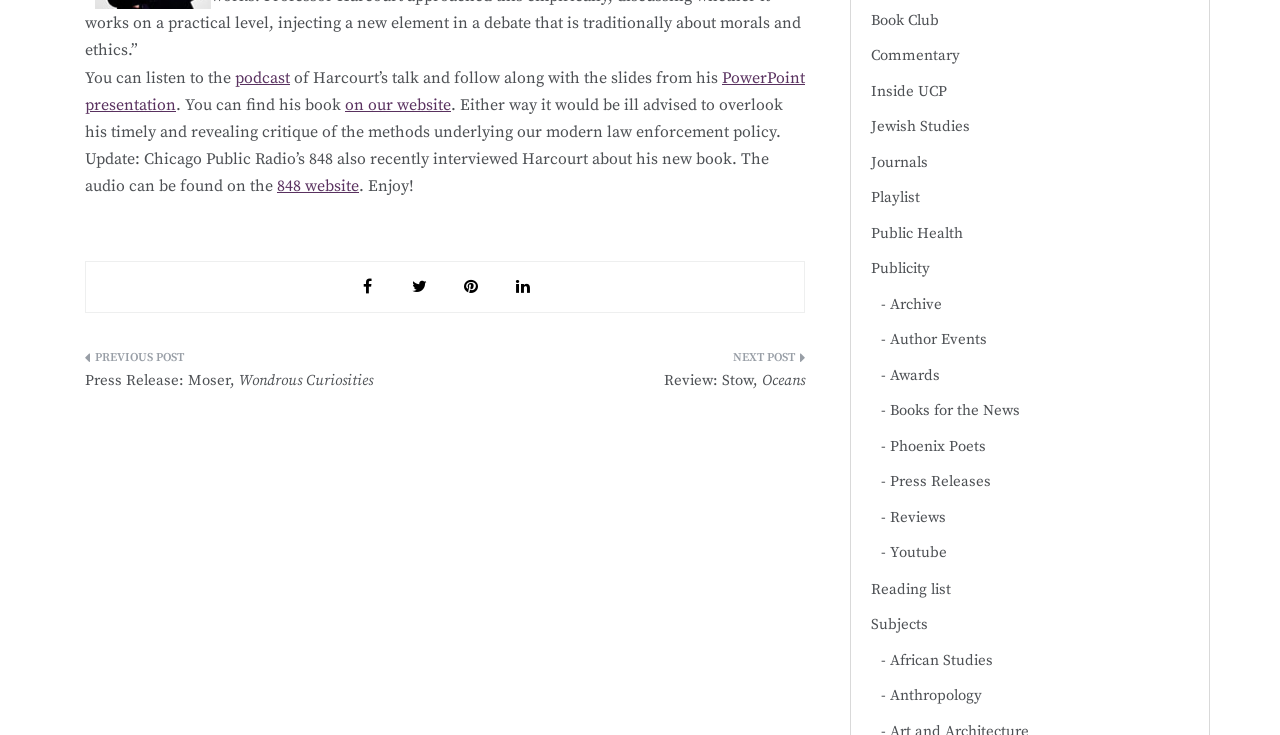Calculate the bounding box coordinates for the UI element based on the following description: "Youtube". Ensure the coordinates are four float numbers between 0 and 1, i.e., [left, top, right, bottom].

[0.695, 0.735, 0.74, 0.77]